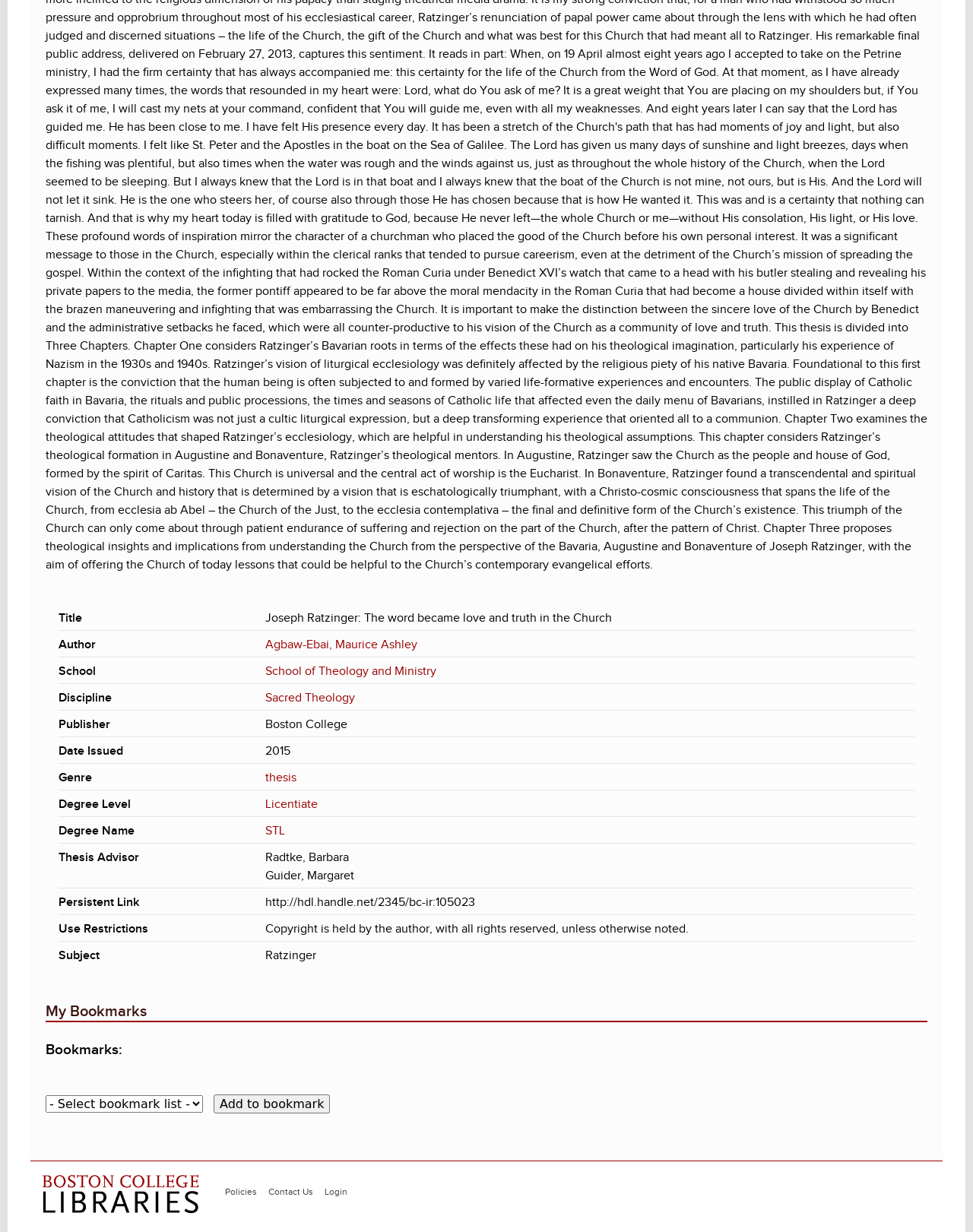Locate the bounding box coordinates of the clickable element to fulfill the following instruction: "View bookmarks". Provide the coordinates as four float numbers between 0 and 1 in the format [left, top, right, bottom].

[0.047, 0.813, 0.953, 0.83]